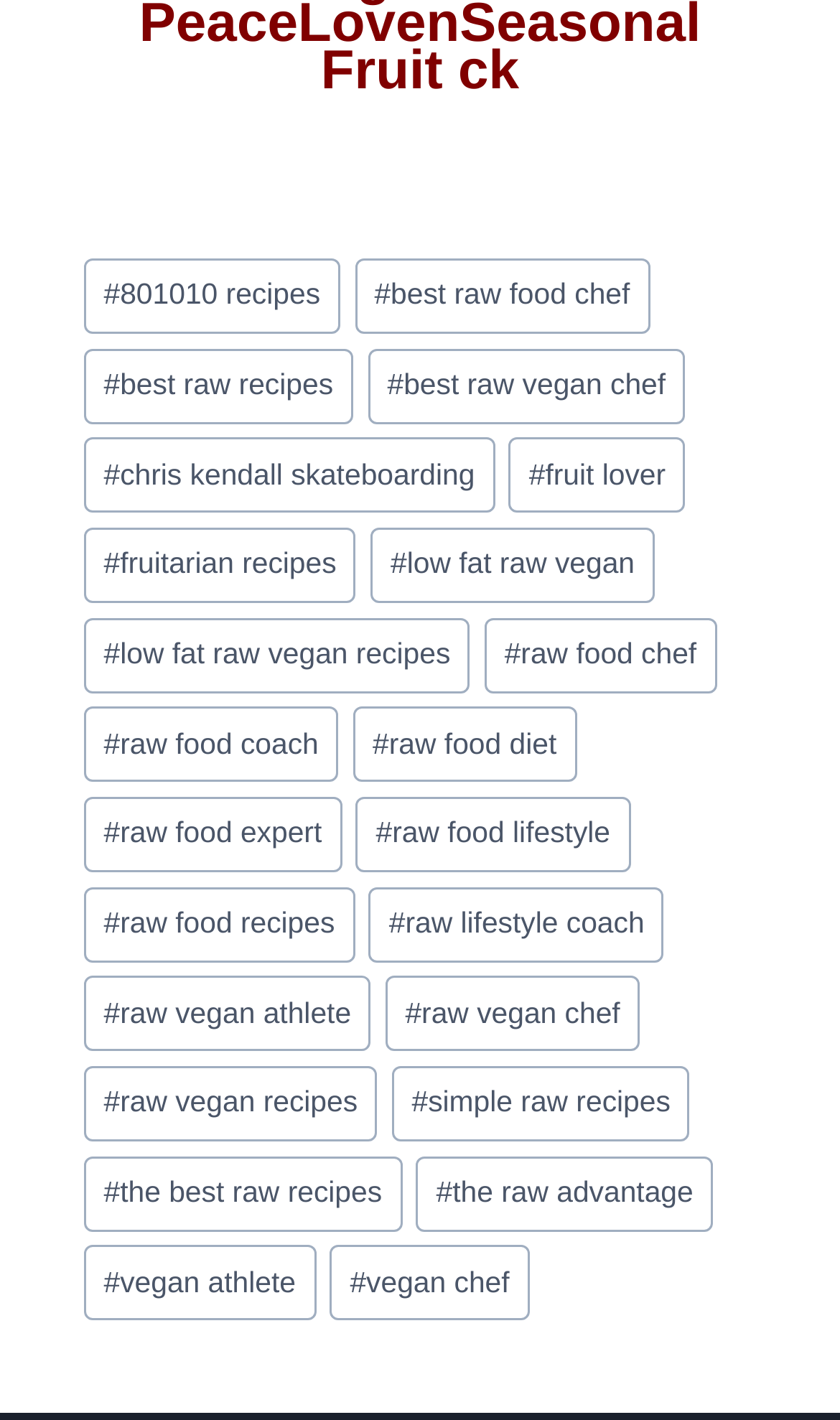From the details in the image, provide a thorough response to the question: Are the links in the footer section organized in a specific order?

Upon examining the bounding box coordinates of the links in the footer section, I did not find any evidence of a specific ordering or categorization. The links appear to be listed in a random or alphabetical order.